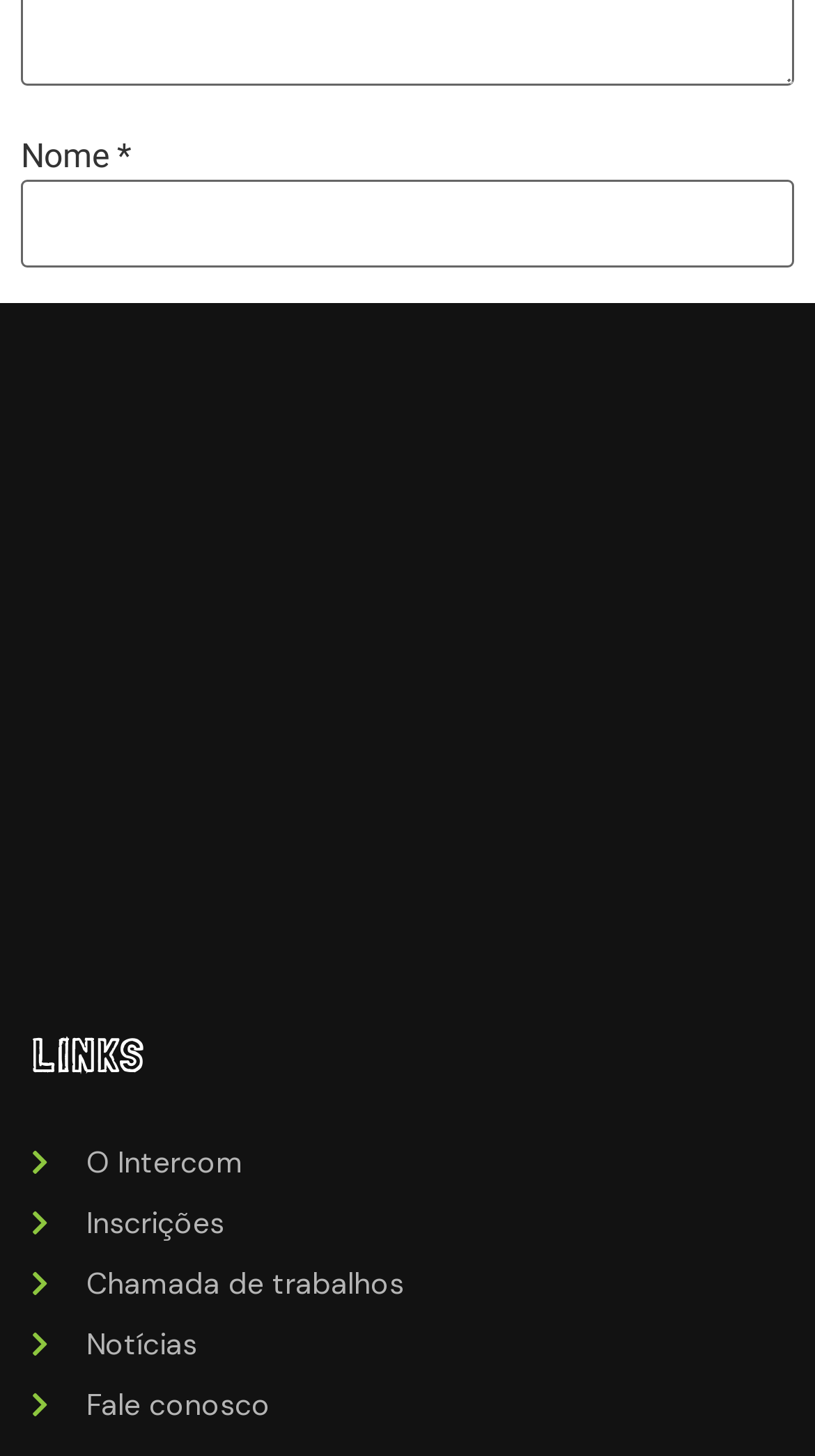Locate the bounding box of the user interface element based on this description: "parent_node: Nome * name="author"".

[0.026, 0.124, 0.974, 0.184]